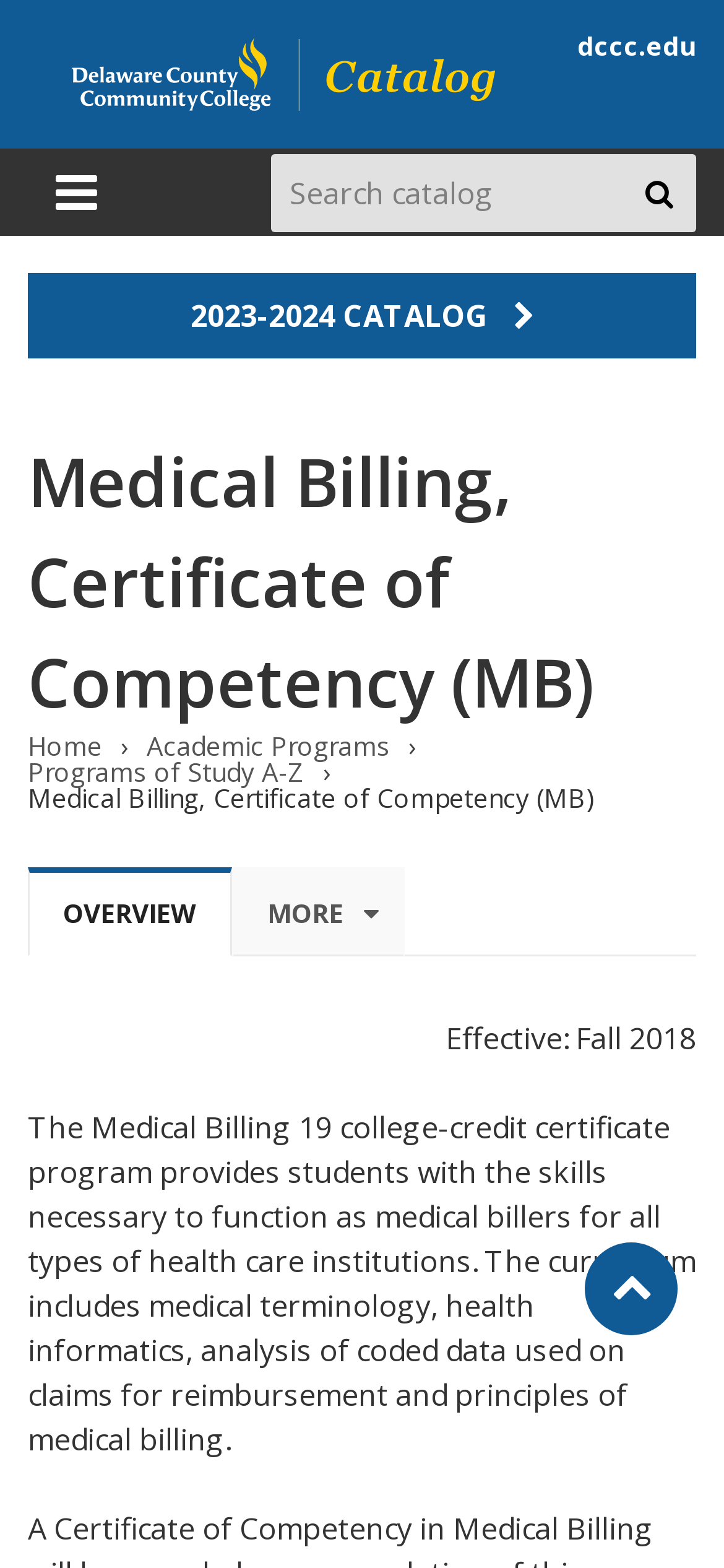Highlight the bounding box coordinates of the region I should click on to meet the following instruction: "Go to 2023-2024 CATALOG".

[0.038, 0.174, 0.962, 0.229]